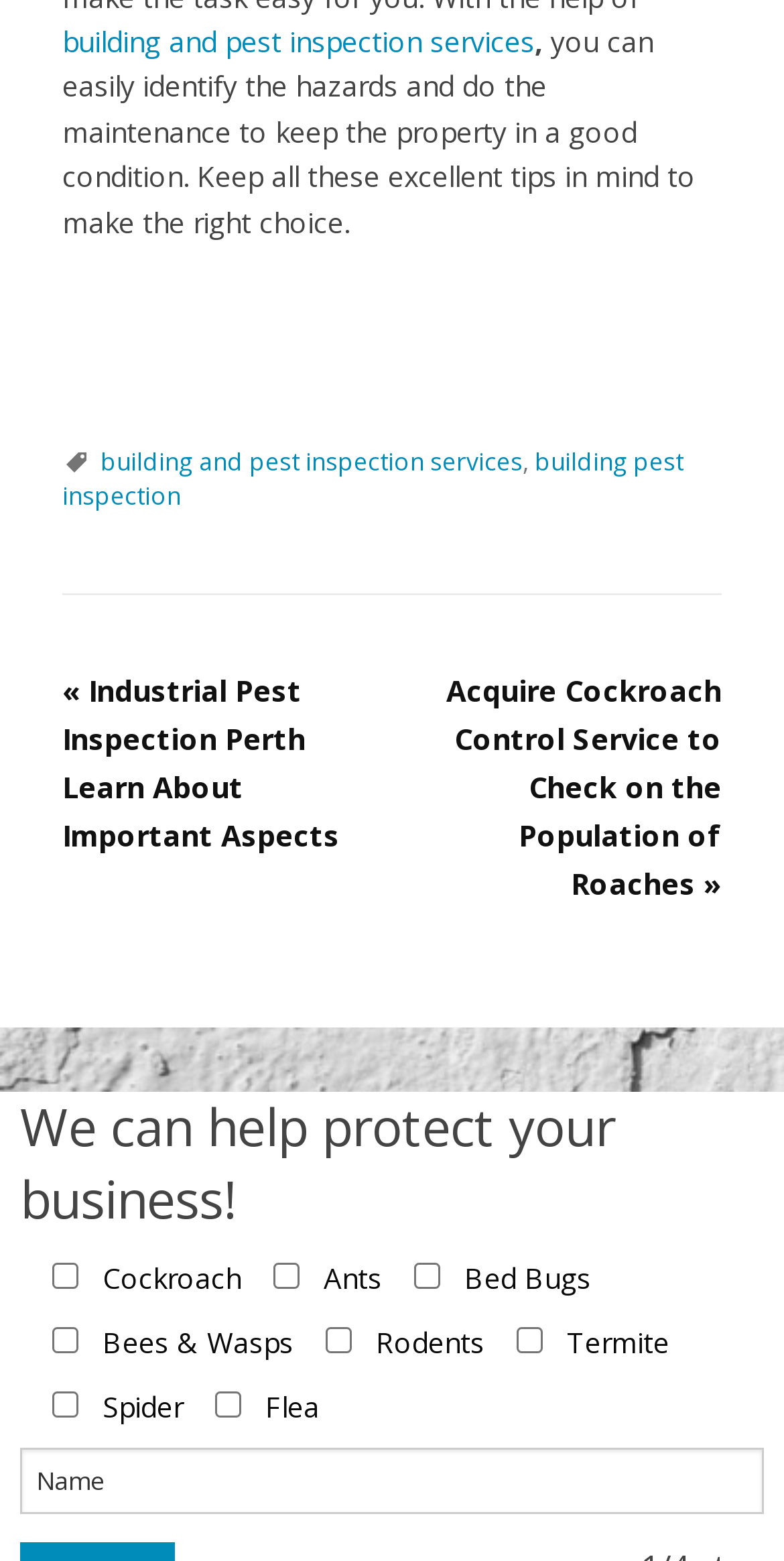Identify the bounding box coordinates for the element that needs to be clicked to fulfill this instruction: "Contact us". Provide the coordinates in the format of four float numbers between 0 and 1: [left, top, right, bottom].

None